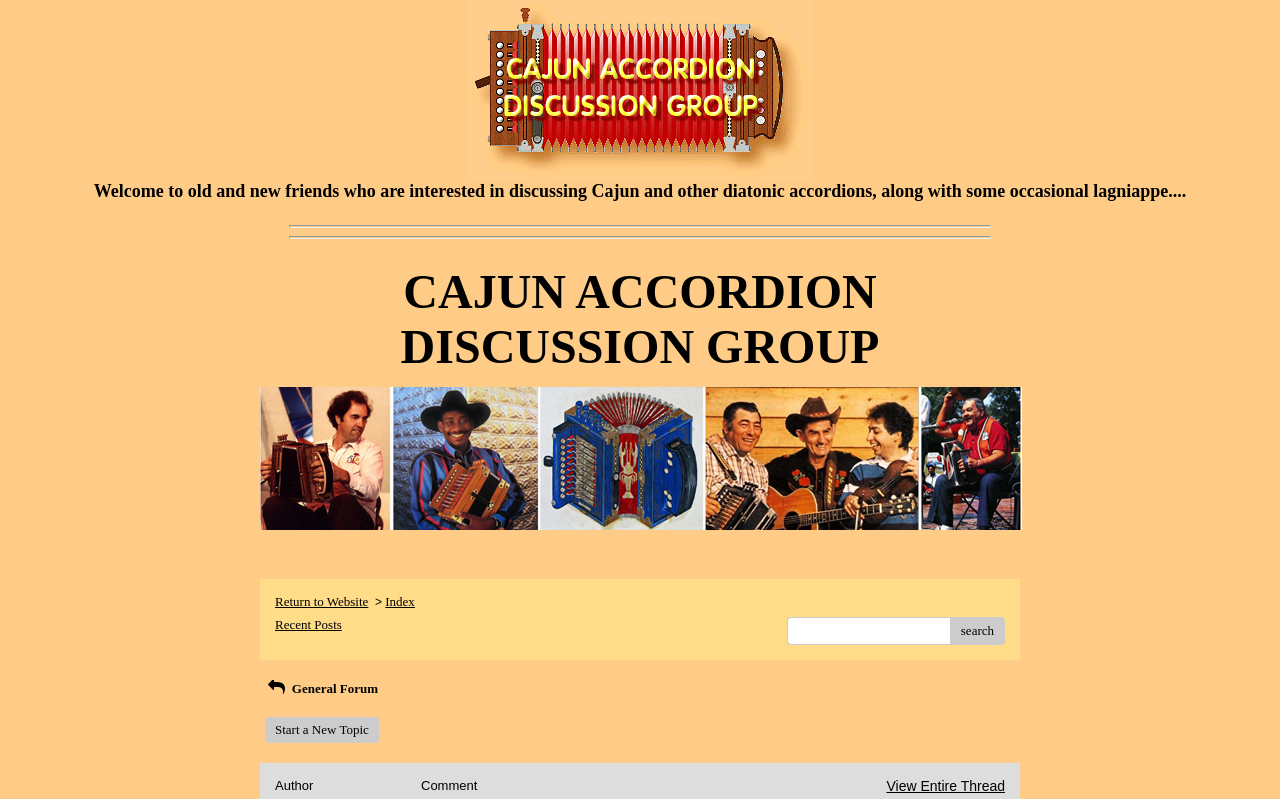Locate the bounding box coordinates of the element I should click to achieve the following instruction: "View entire thread".

[0.693, 0.974, 0.785, 0.994]